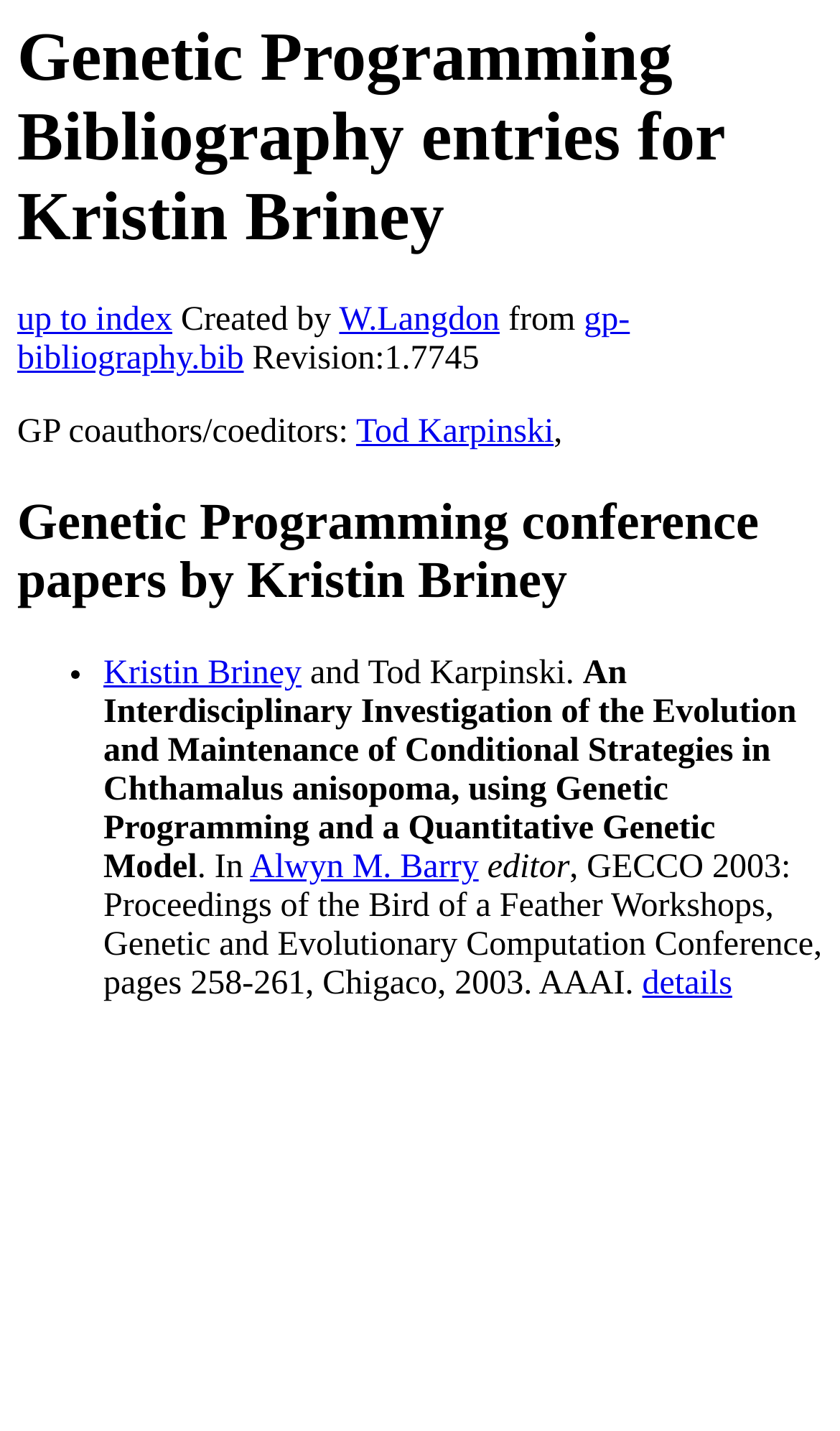Extract the main heading text from the webpage.

Genetic Programming Bibliography entries for Kristin Briney